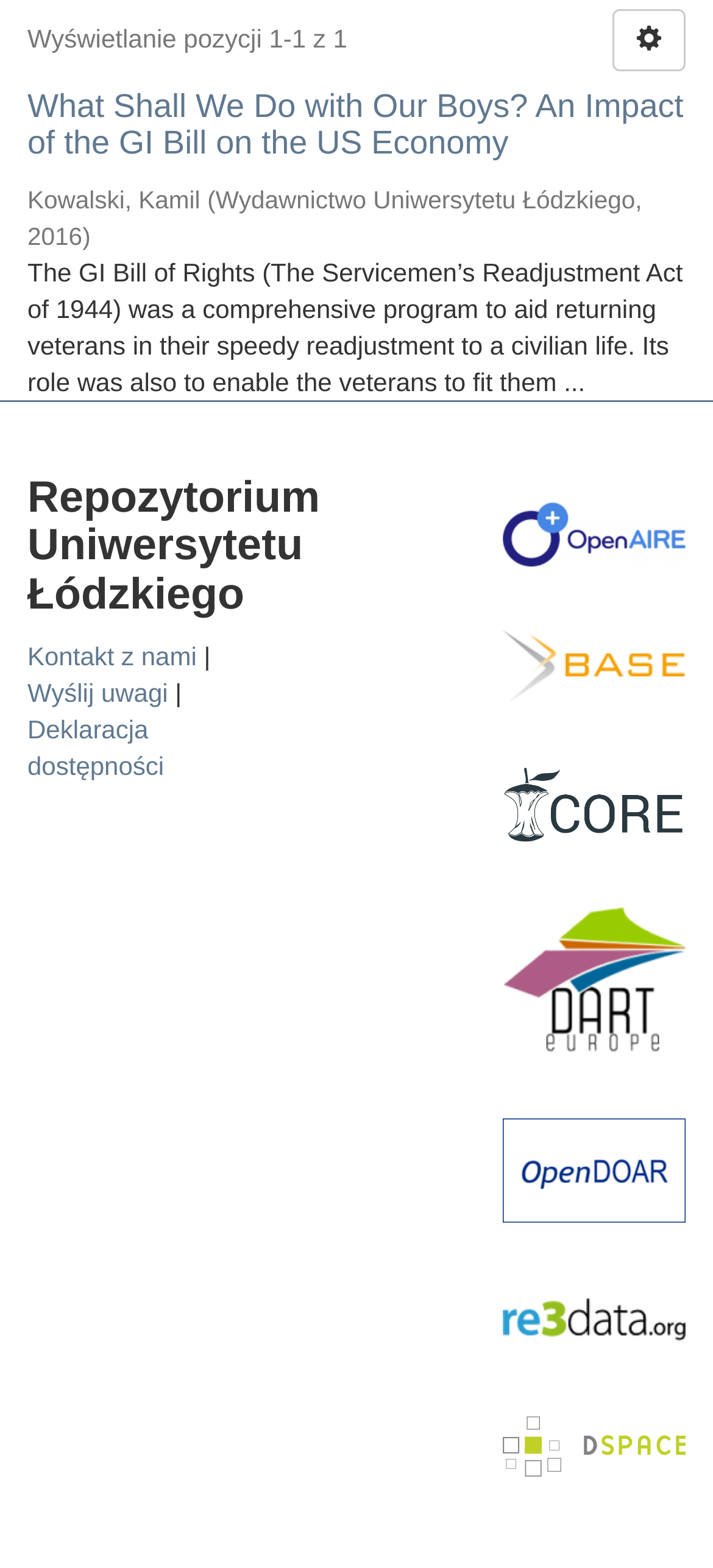Identify the bounding box coordinates for the UI element described as follows: "Deklaracja dostępności". Ensure the coordinates are four float numbers between 0 and 1, formatted as [left, top, right, bottom].

[0.038, 0.456, 0.23, 0.498]